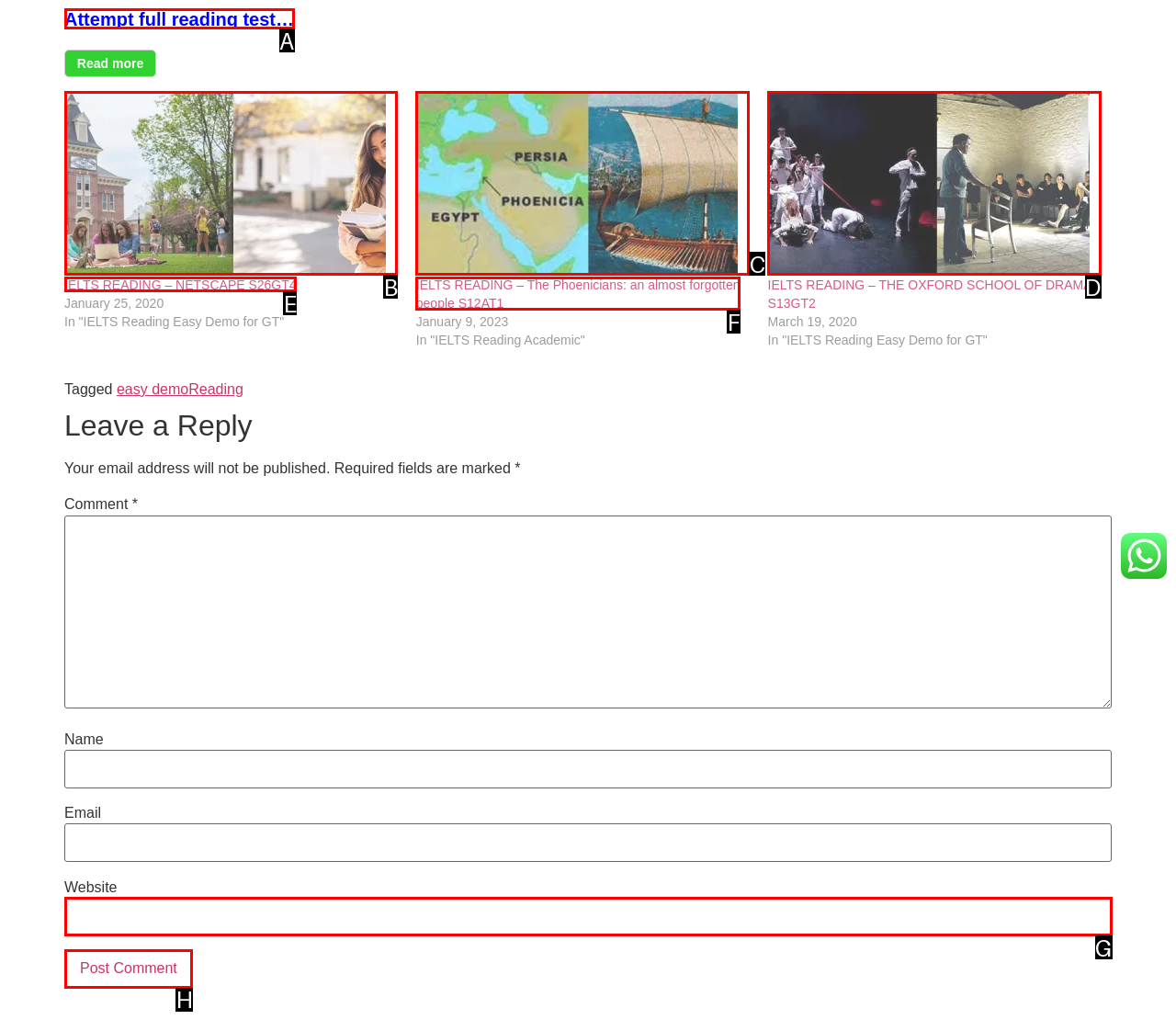Select the HTML element that corresponds to the description: IELTS READING – NETSCAPE S26GT4. Reply with the letter of the correct option.

E